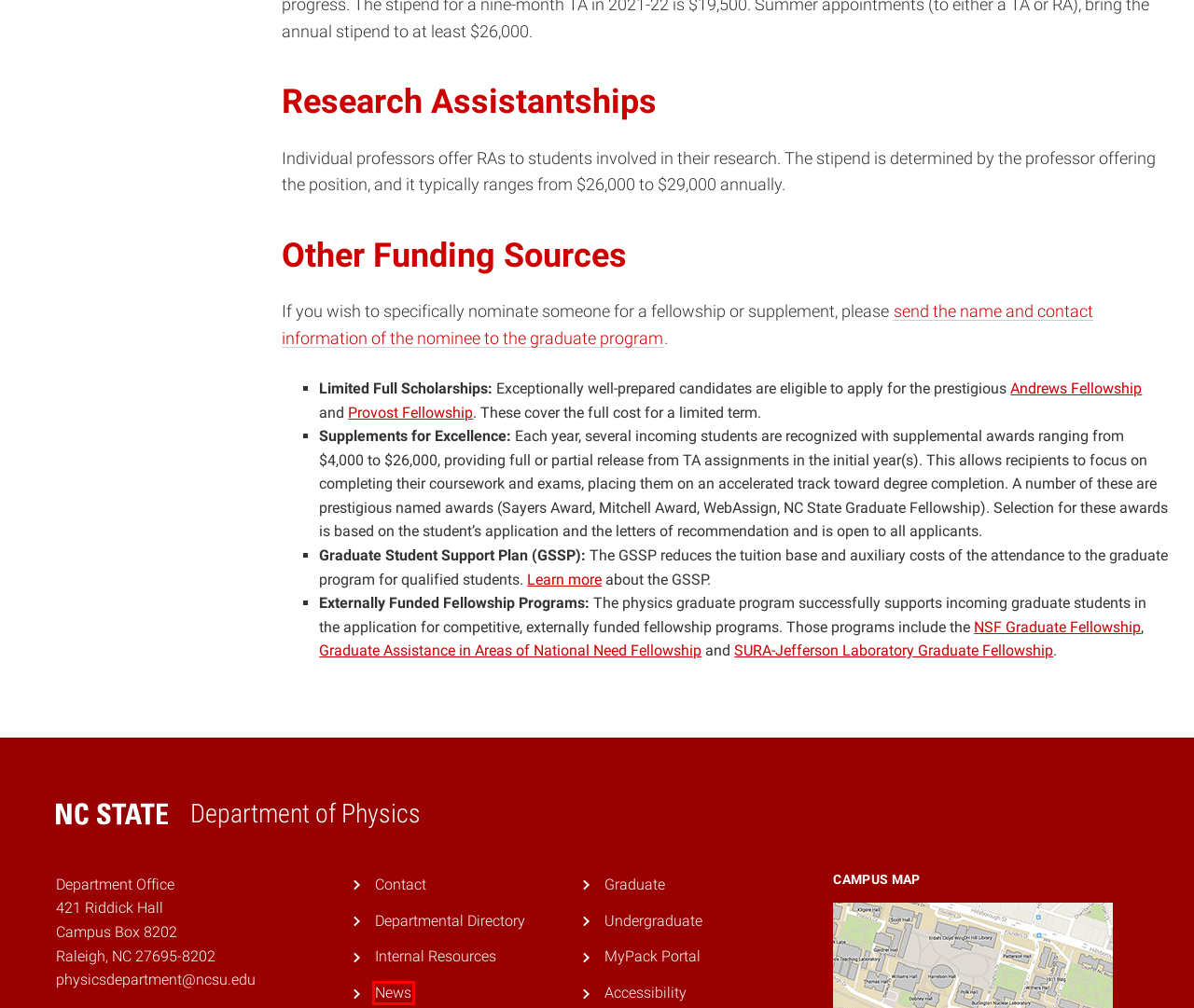You see a screenshot of a webpage with a red bounding box surrounding an element. Pick the webpage description that most accurately represents the new webpage after interacting with the element in the red bounding box. The options are:
A. Contact Information | Department of Physics
B. NCSU Portal Entry
C. NC State Campus Map
D. Frequently Asked Questions – Current Students | Department of Physics
E. News | Department of Physics
F. Financing Graduate Education | College of Education
G. Accessibility – NC State University
H. Faculty | Department of Physics

E